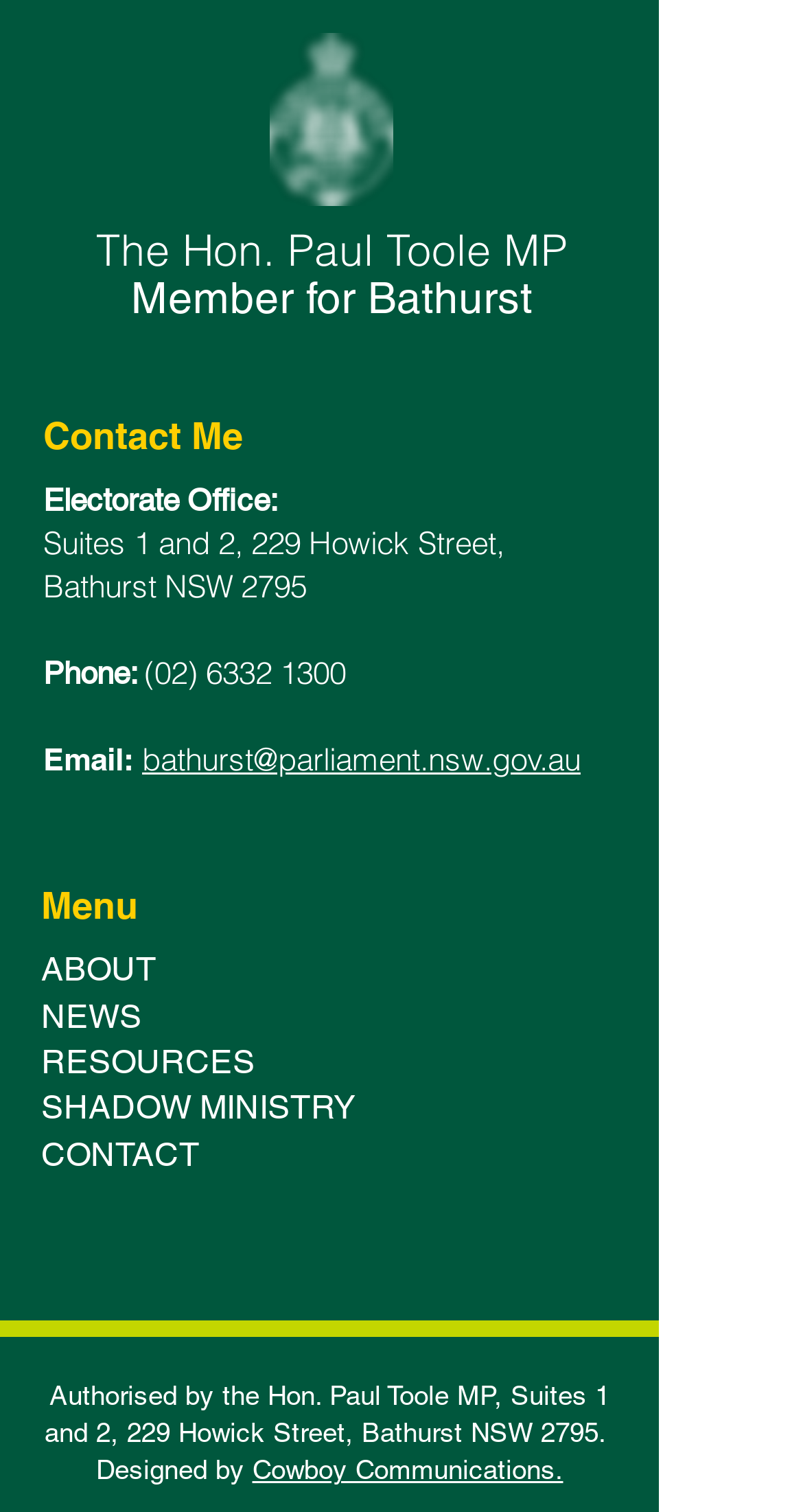Please answer the following question using a single word or phrase: 
What is the address of the electorate office?

Suites 1 and 2, 229 Howick Street, Bathurst NSW 2795